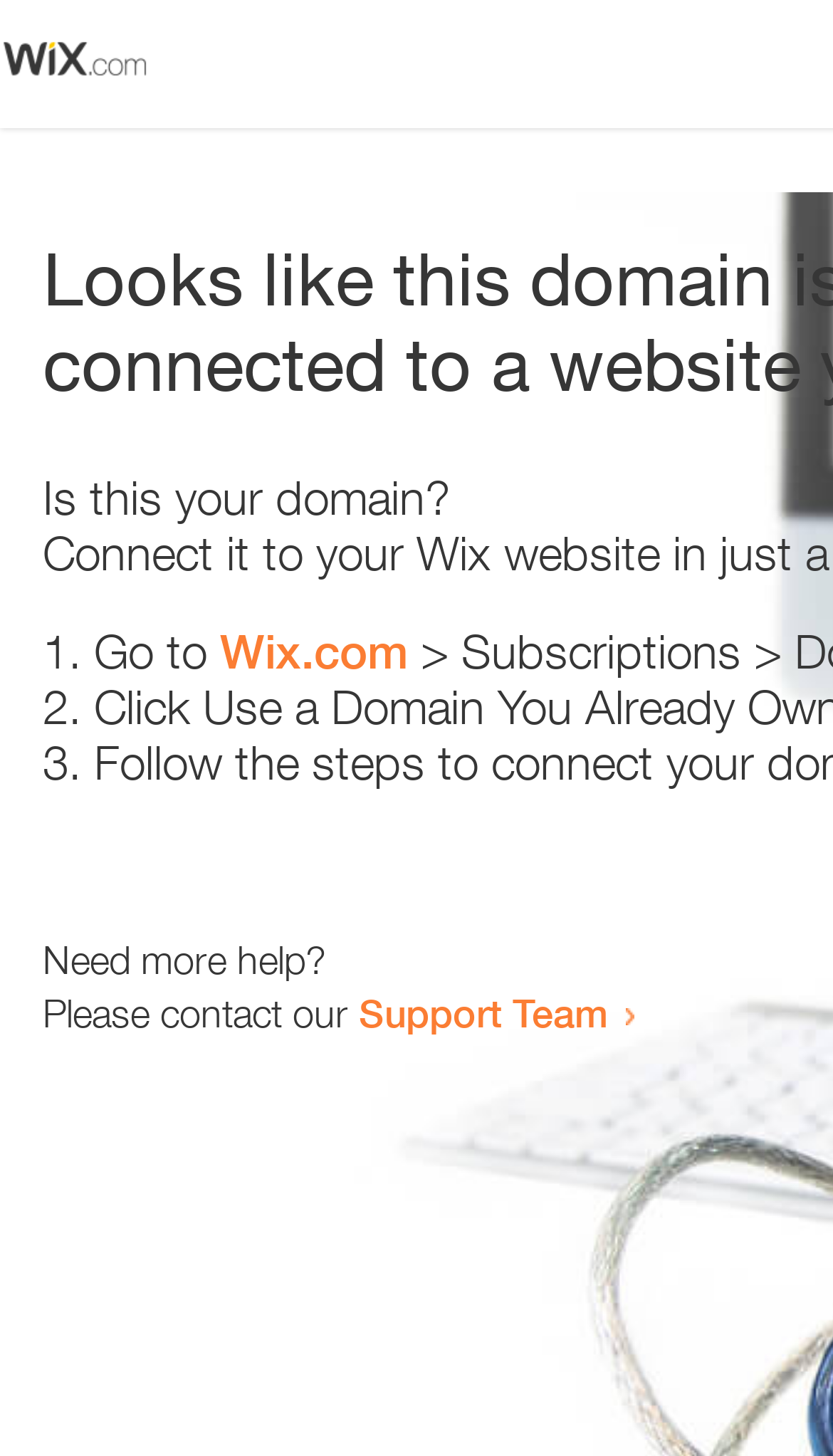Using the provided description Support Team, find the bounding box coordinates for the UI element. Provide the coordinates in (top-left x, top-left y, bottom-right x, bottom-right y) format, ensuring all values are between 0 and 1.

[0.431, 0.679, 0.731, 0.711]